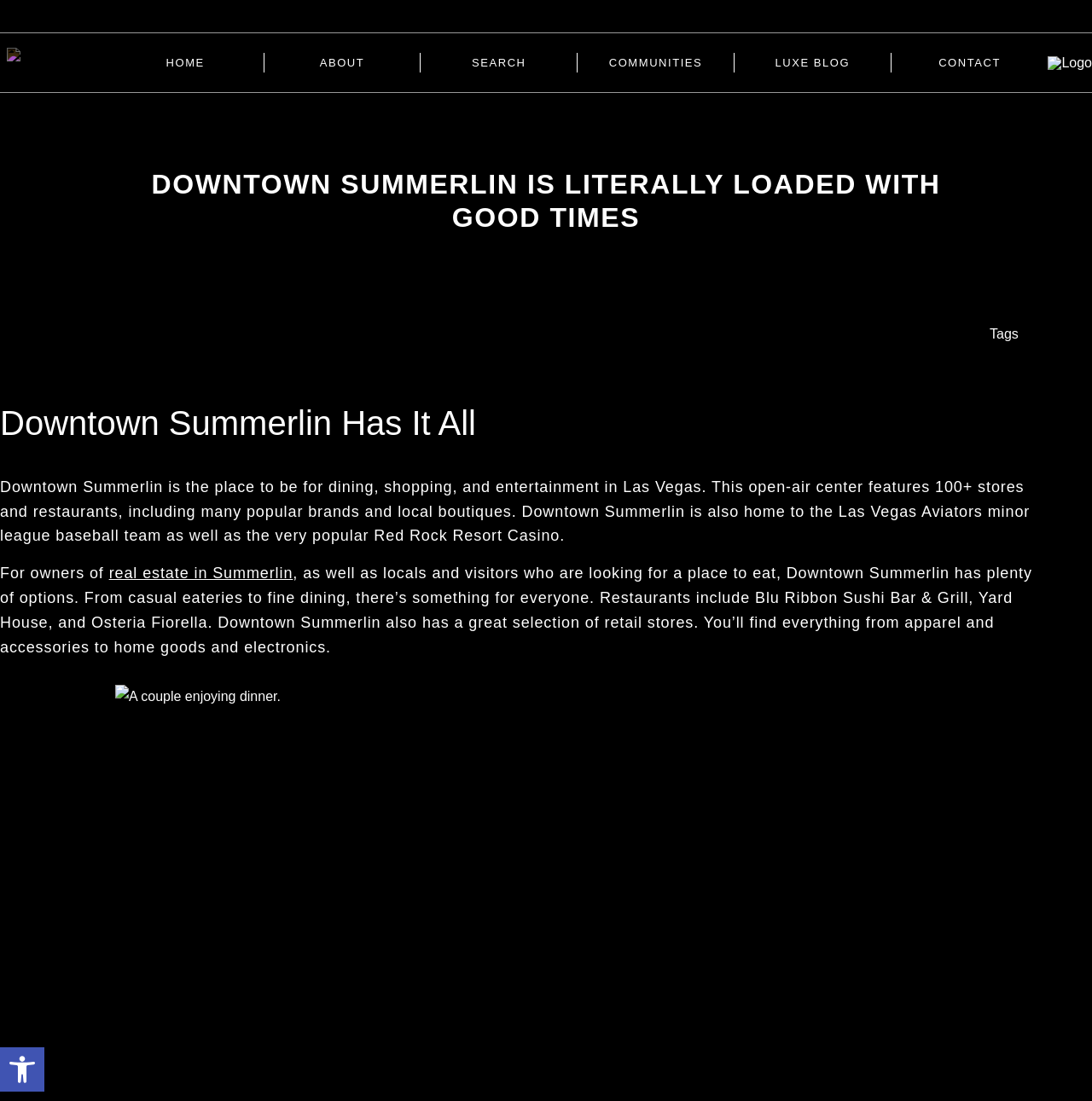Please identify the bounding box coordinates of the element I should click to complete this instruction: 'Click the SEARCH link'. The coordinates should be given as four float numbers between 0 and 1, like this: [left, top, right, bottom].

[0.385, 0.048, 0.529, 0.066]